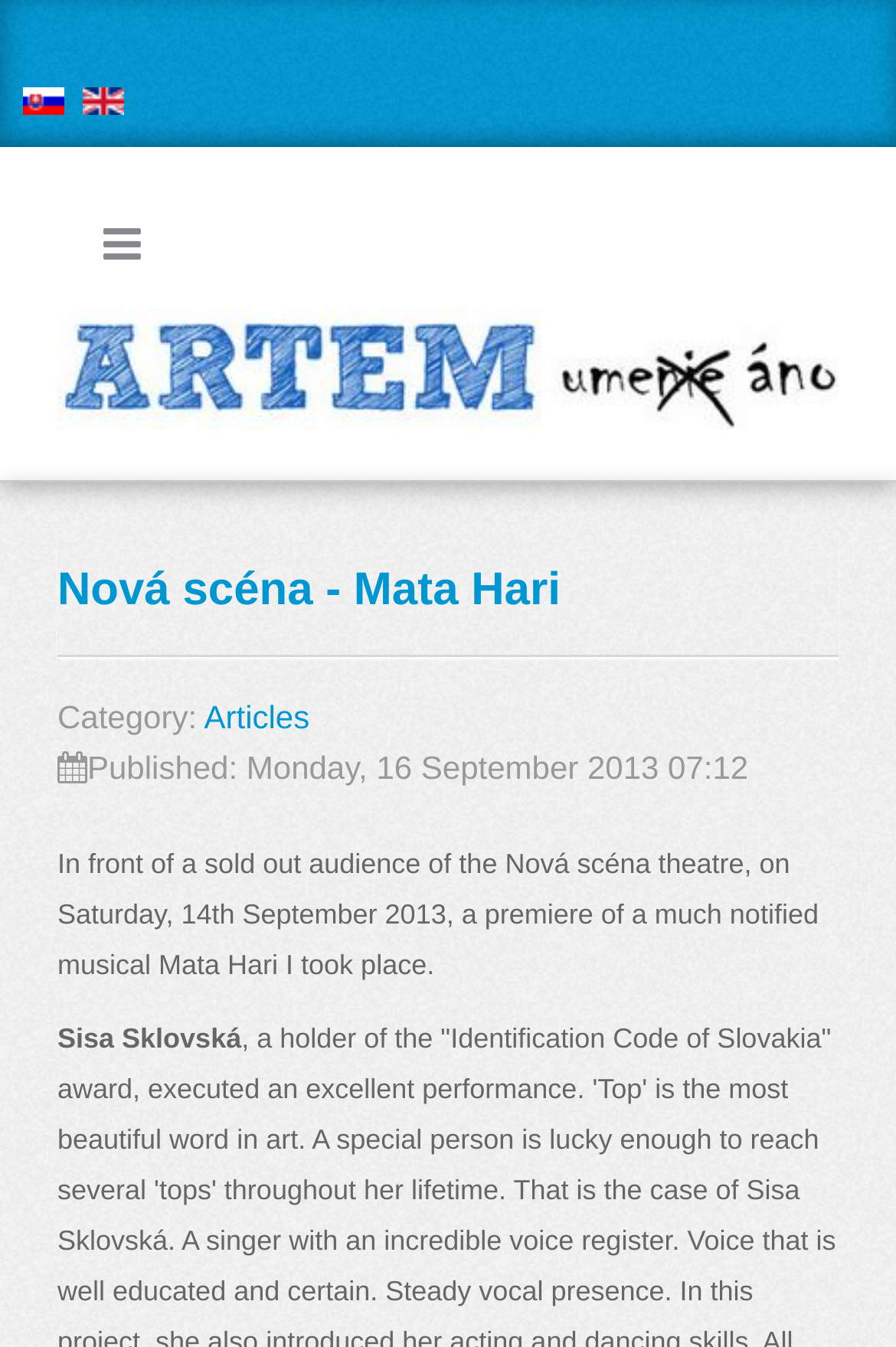Determine the title of the webpage and give its text content.

Nová scéna - Mata Hari